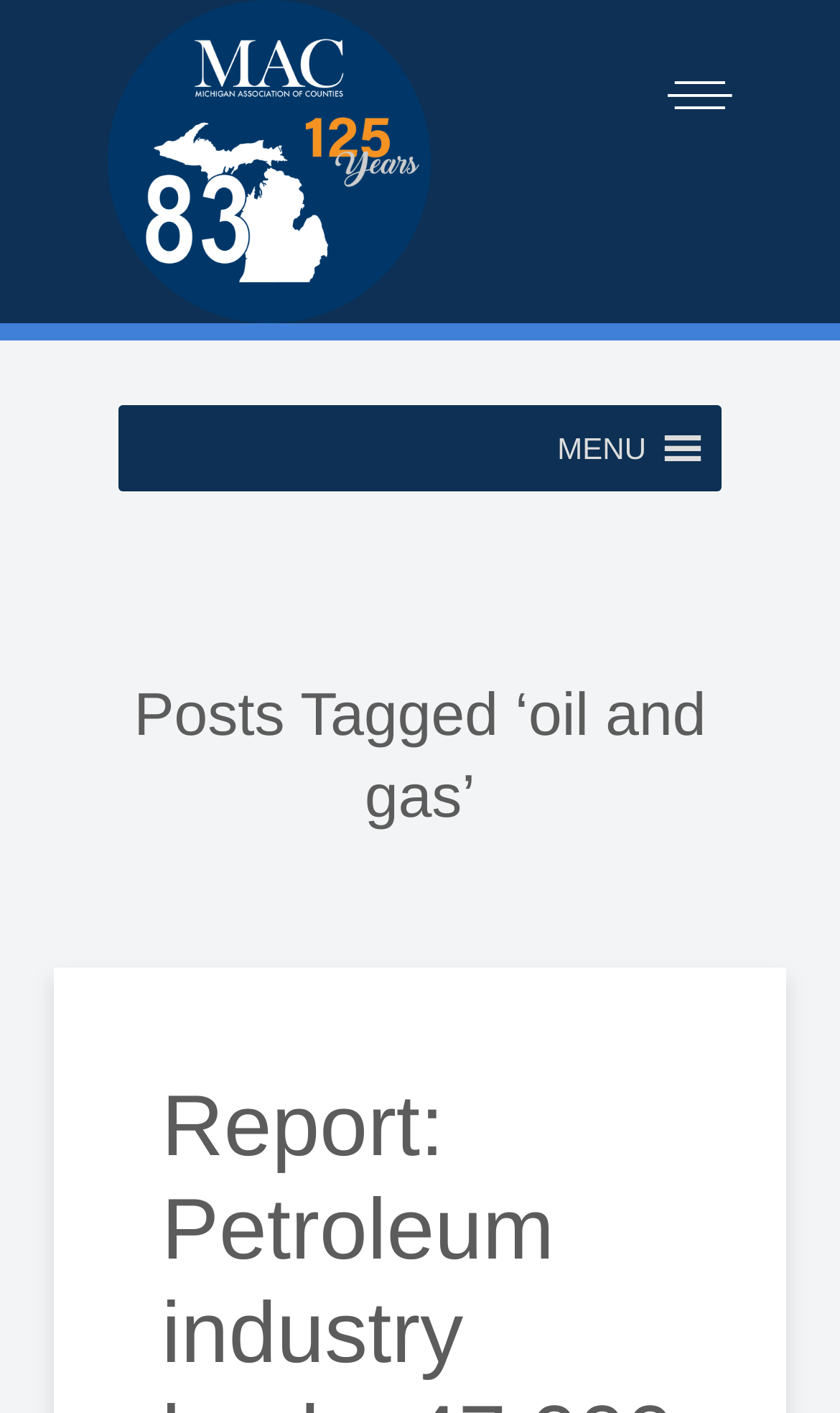Bounding box coordinates are to be given in the format (top-left x, top-left y, bottom-right x, bottom-right y). All values must be floating point numbers between 0 and 1. Provide the bounding box coordinate for the UI element described as: MENUMENU

[0.664, 0.287, 0.844, 0.348]